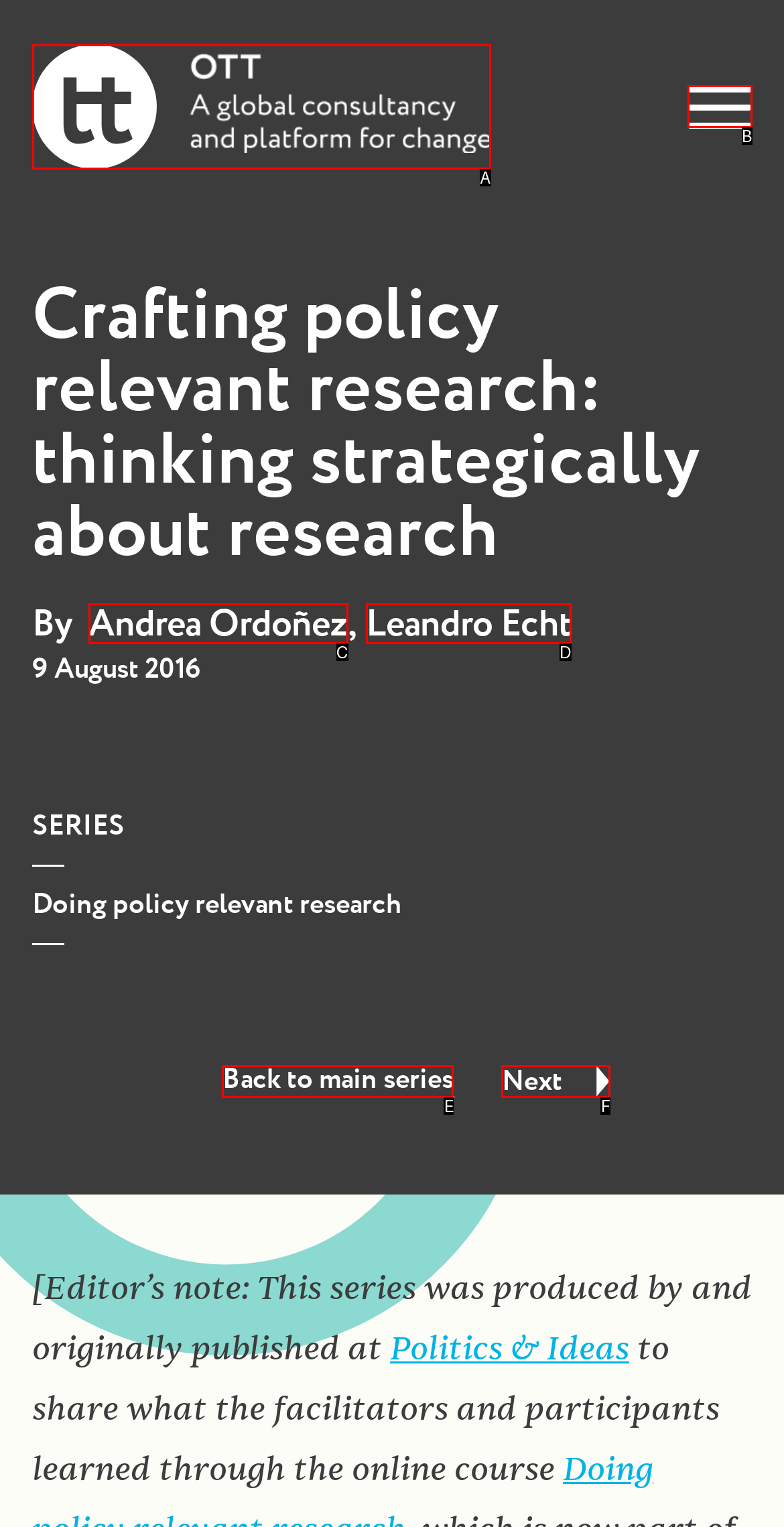From the given options, choose the HTML element that aligns with the description: Leandro Echt. Respond with the letter of the selected element.

D